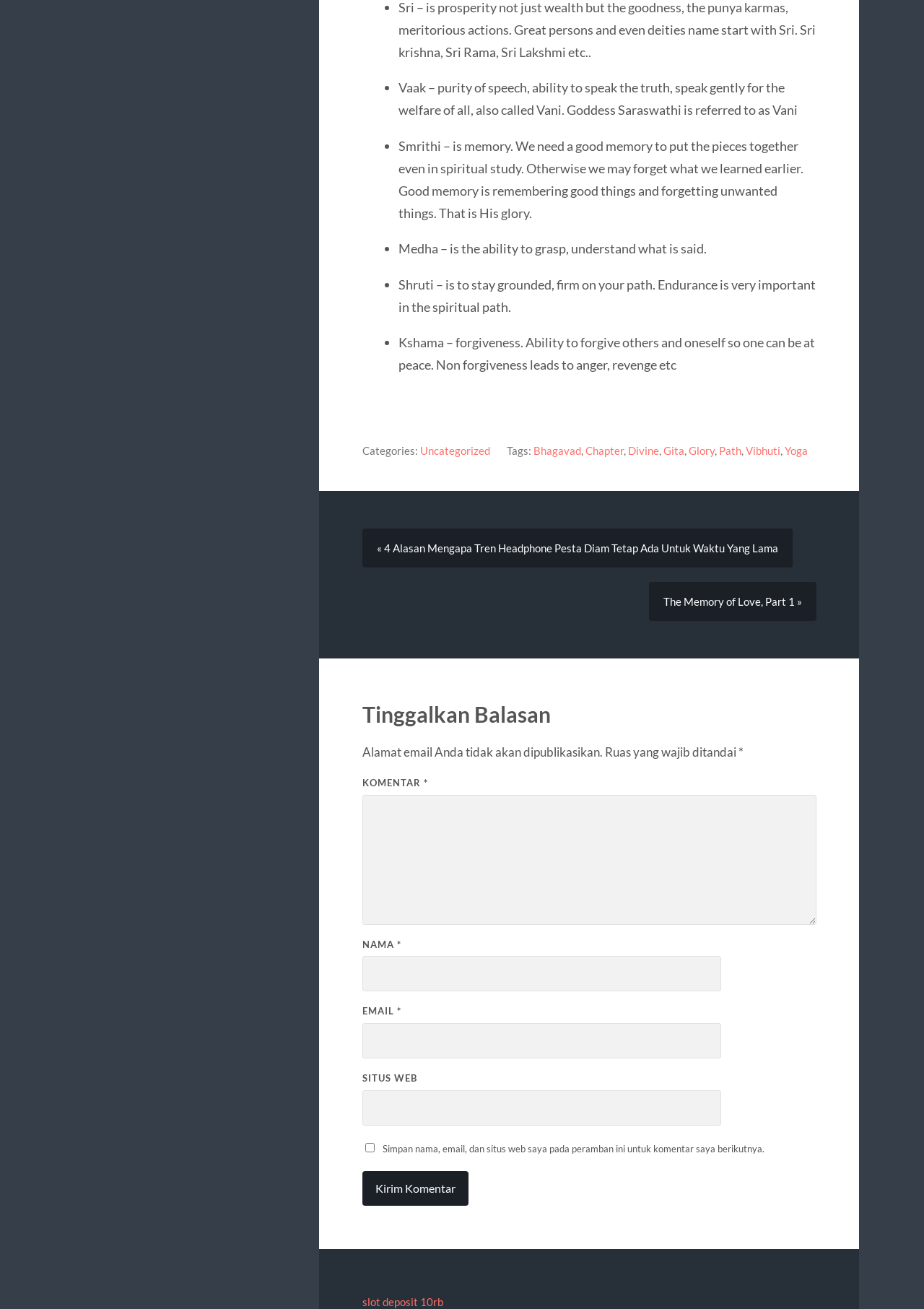Please identify the bounding box coordinates of the element's region that should be clicked to execute the following instruction: "Enter your name in the 'NAMA' field". The bounding box coordinates must be four float numbers between 0 and 1, i.e., [left, top, right, bottom].

[0.392, 0.731, 0.78, 0.758]